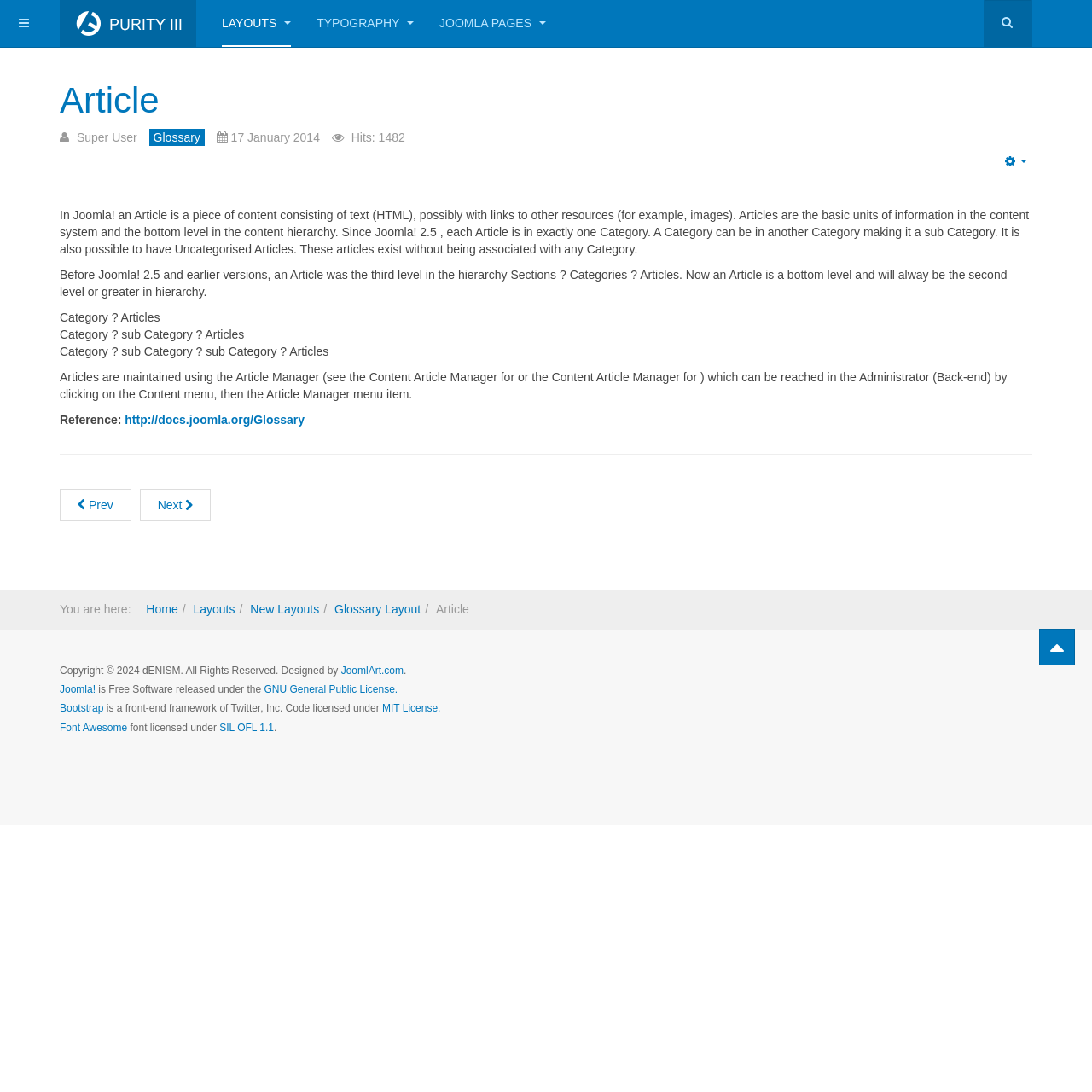Identify the bounding box coordinates of the clickable section necessary to follow the following instruction: "Click the 'LAYOUTS' link". The coordinates should be presented as four float numbers from 0 to 1, i.e., [left, top, right, bottom].

[0.203, 0.0, 0.267, 0.043]